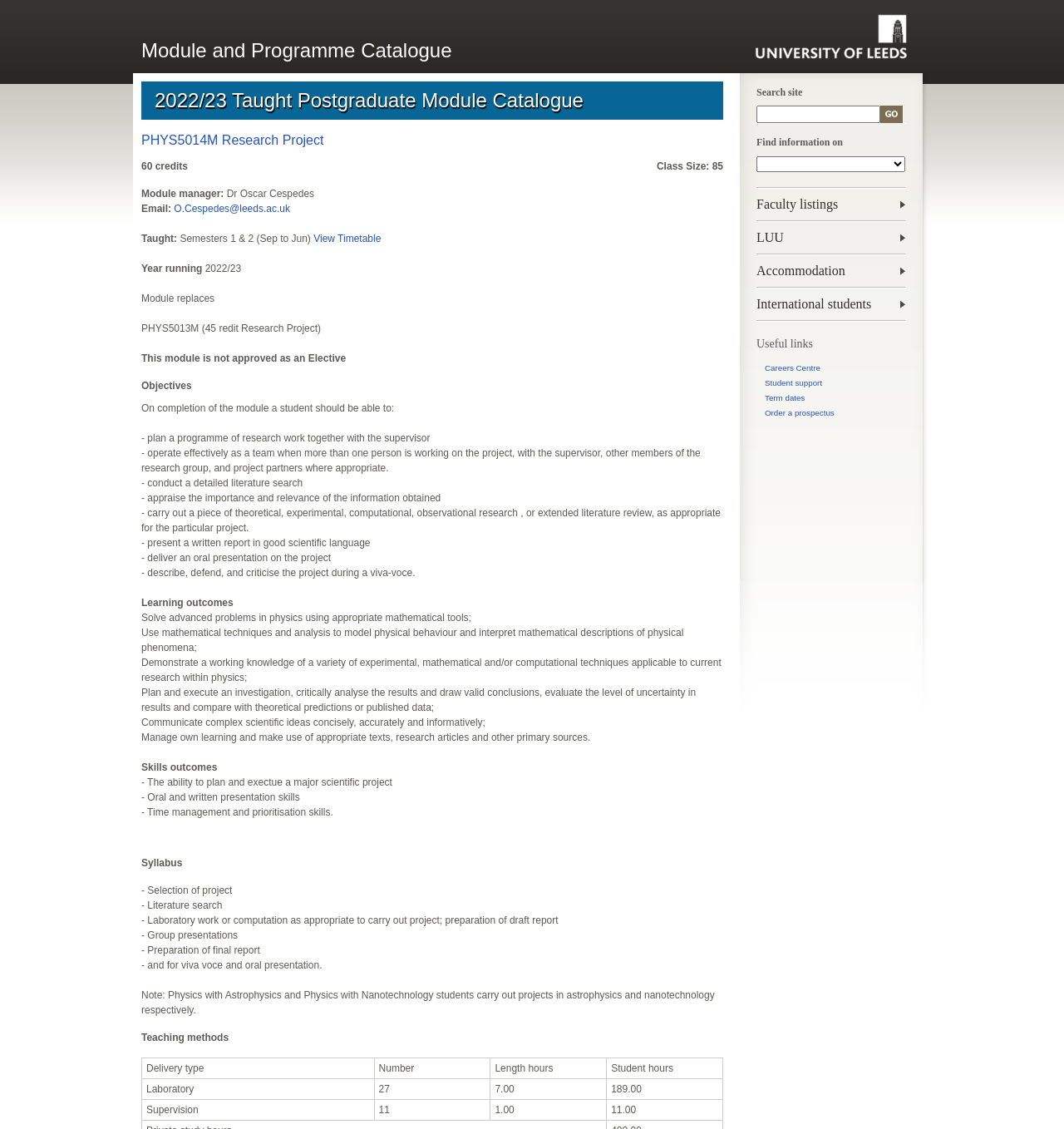Bounding box coordinates are to be given in the format (top-left x, top-left y, bottom-right x, bottom-right y). All values must be floating point numbers between 0 and 1. Provide the bounding box coordinate for the UI element described as: Careers Centre

[0.711, 0.322, 0.771, 0.33]